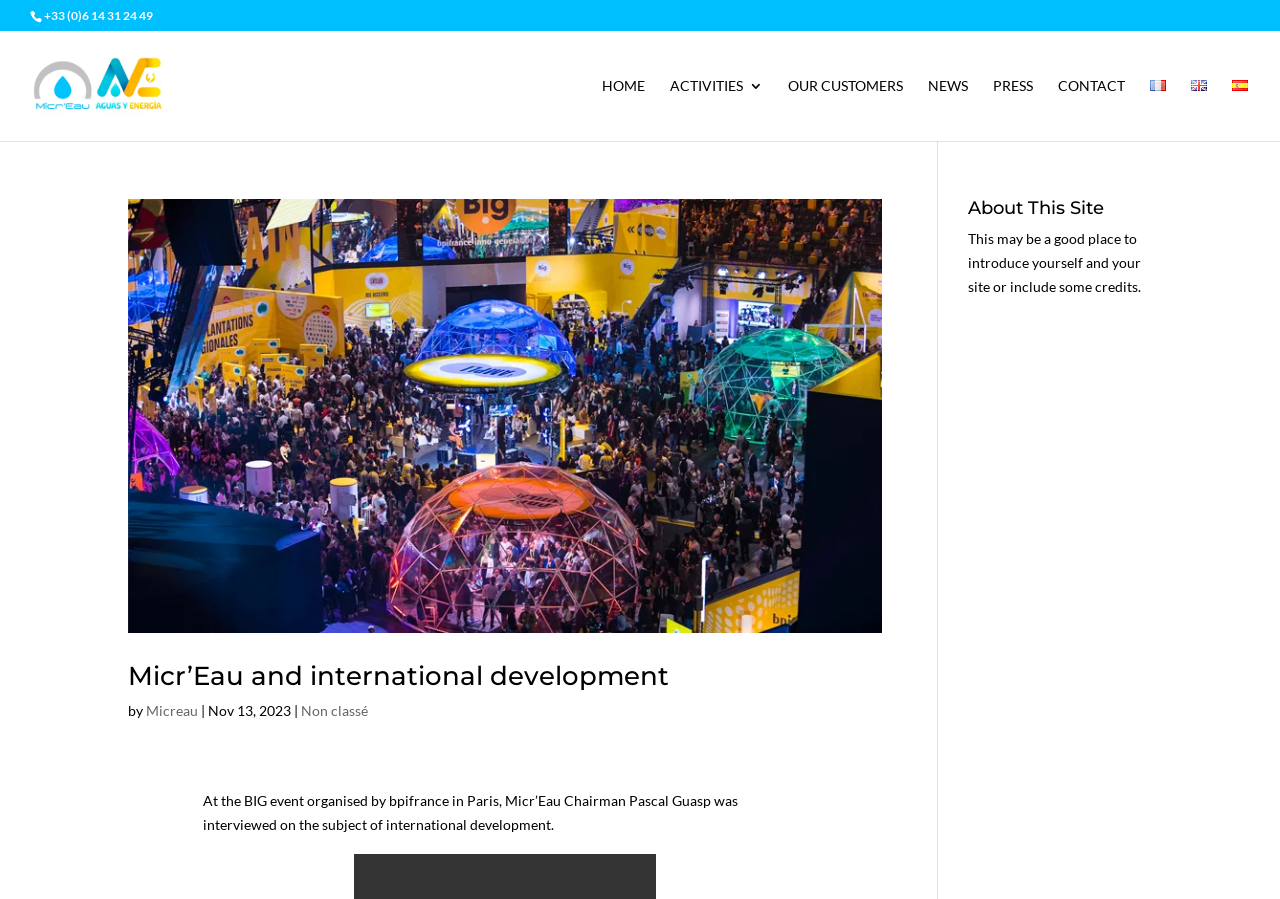Identify the coordinates of the bounding box for the element that must be clicked to accomplish the instruction: "Read 'About This Site' section".

[0.756, 0.221, 0.9, 0.253]